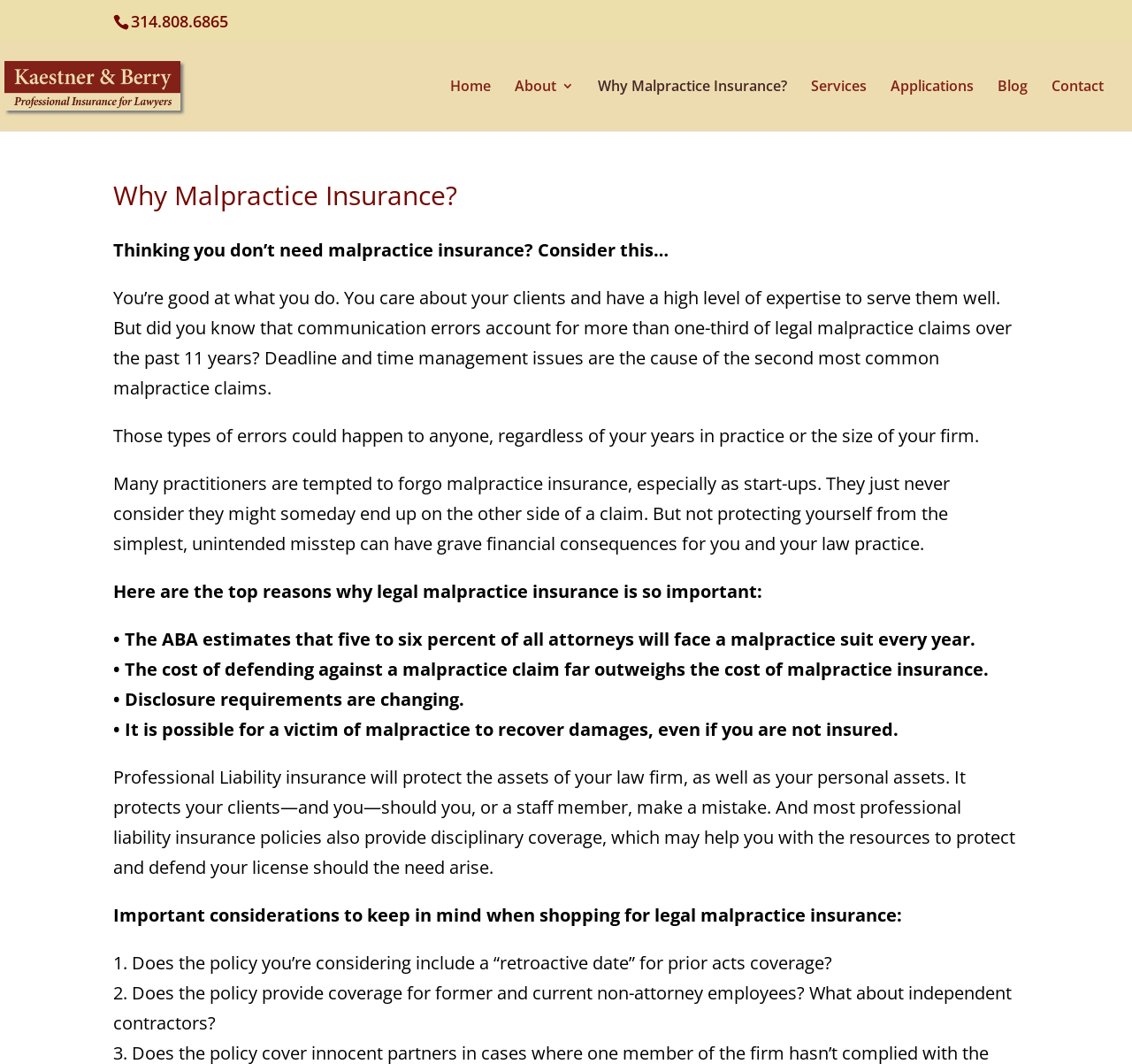Could you locate the bounding box coordinates for the section that should be clicked to accomplish this task: "Visit our LinkedIn page".

None